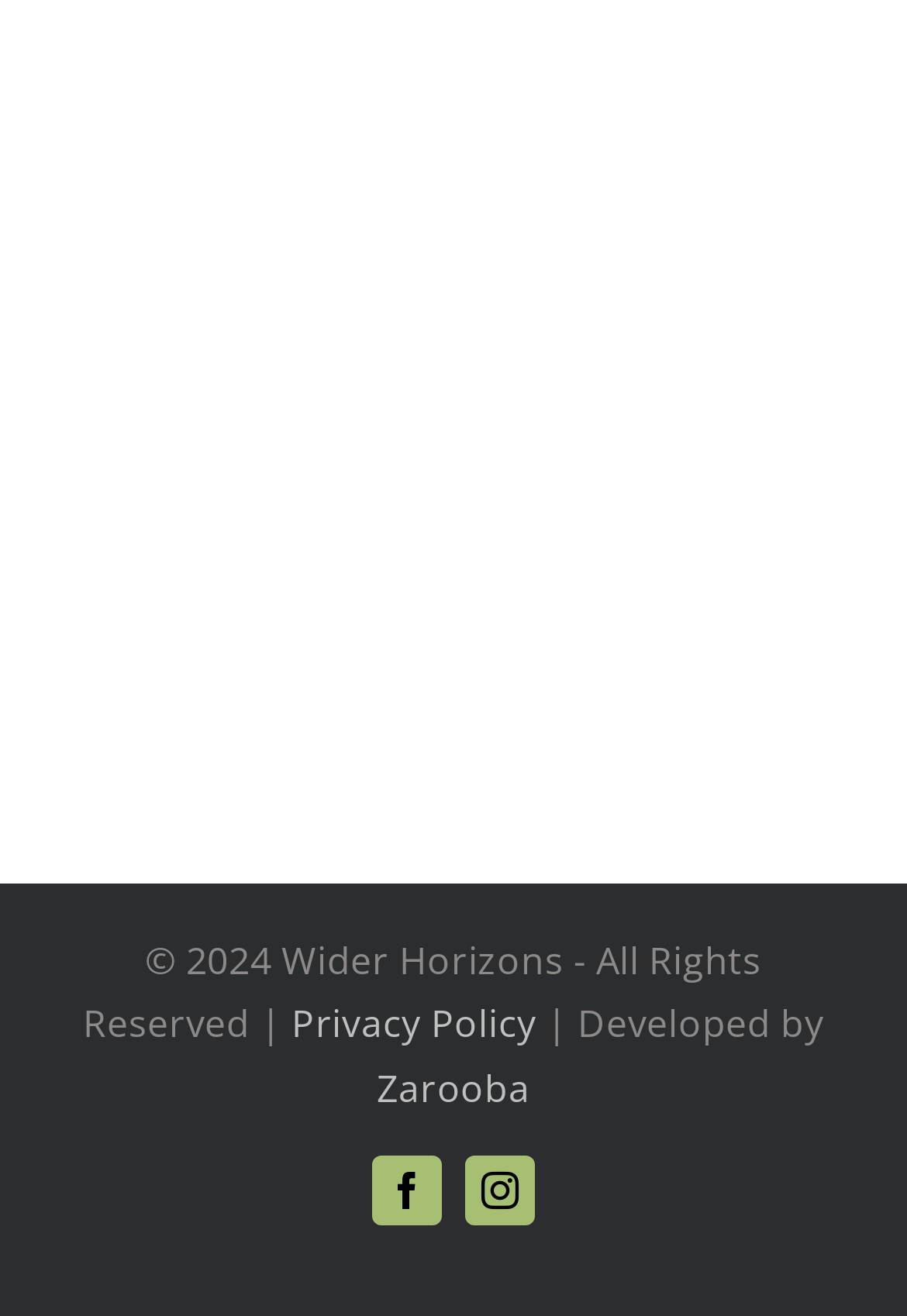Return the bounding box coordinates of the UI element that corresponds to this description: "New View Strategies Blog". The coordinates must be given as four float numbers in the range of 0 and 1, [left, top, right, bottom].

None